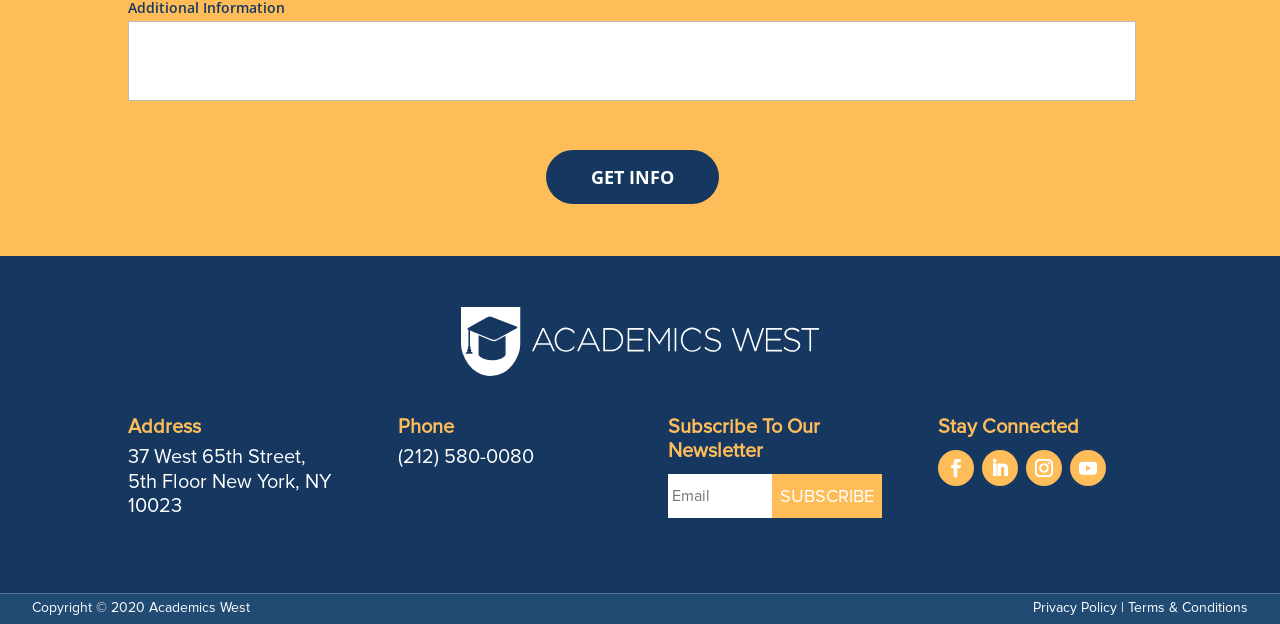Please find the bounding box coordinates of the element that you should click to achieve the following instruction: "Subscribe to the newsletter". The coordinates should be presented as four float numbers between 0 and 1: [left, top, right, bottom].

[0.603, 0.759, 0.689, 0.83]